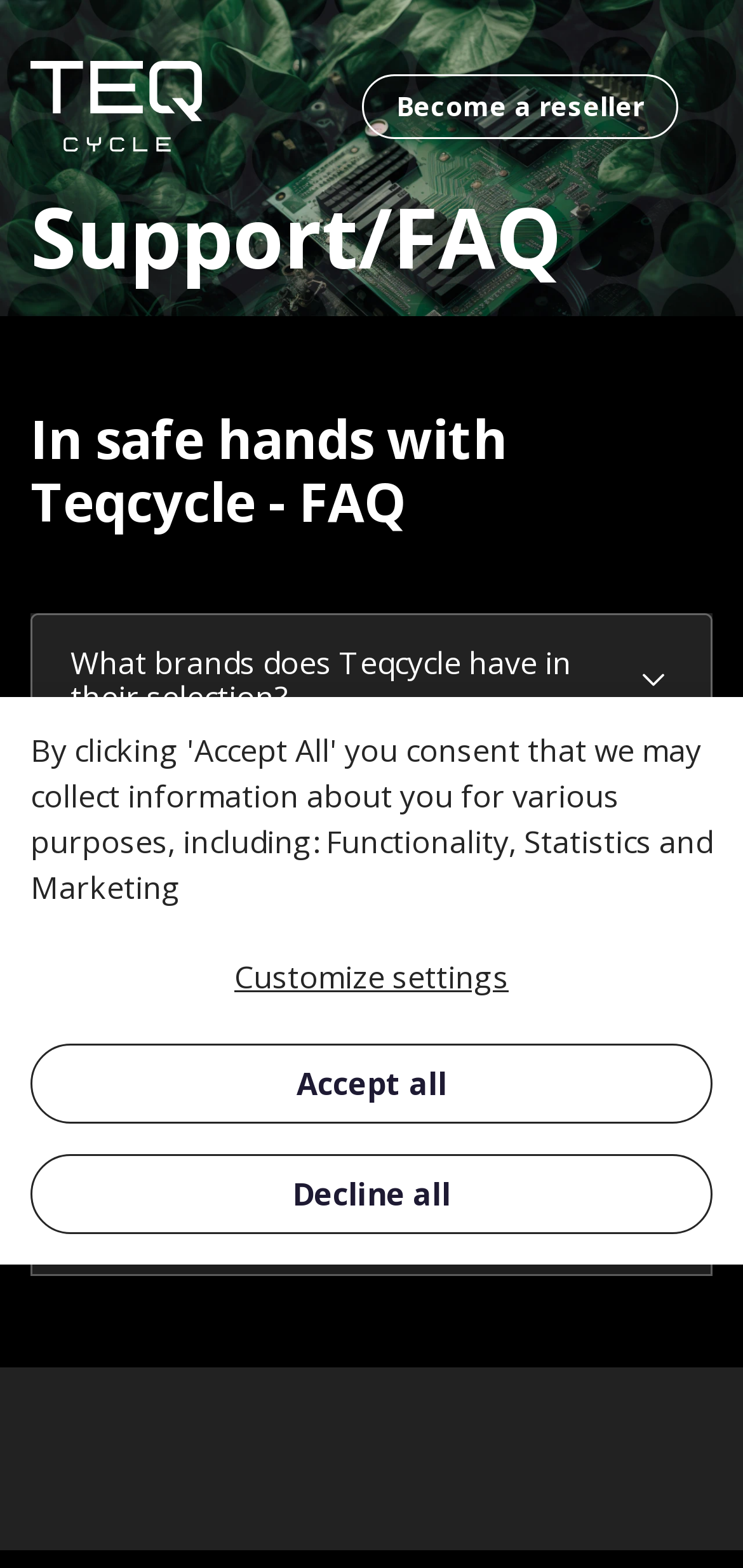Please identify the bounding box coordinates of the area I need to click to accomplish the following instruction: "Click on the Swift link".

[0.041, 0.039, 0.272, 0.097]